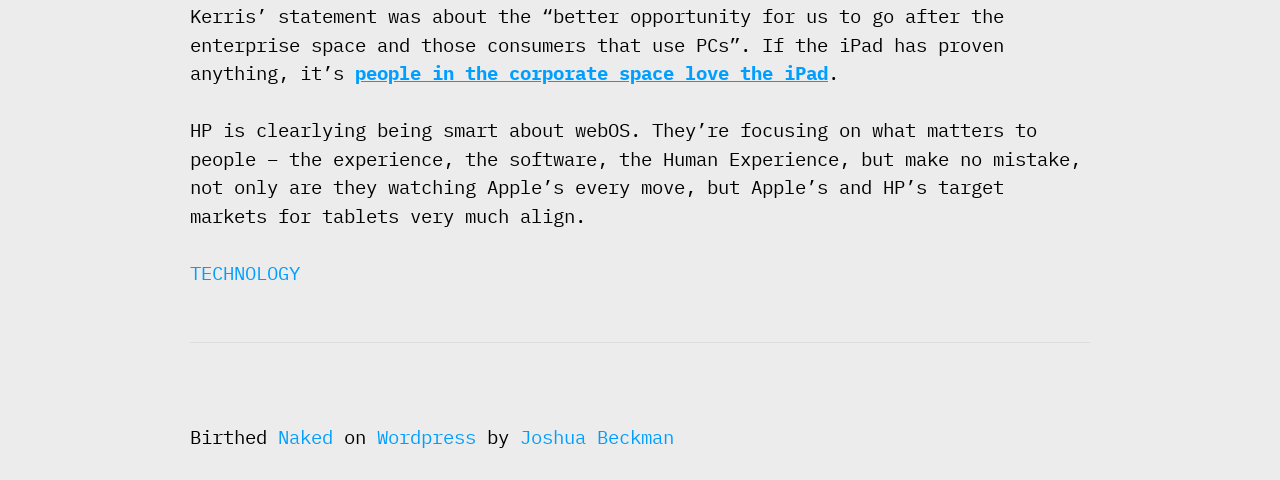Carefully examine the image and provide an in-depth answer to the question: What is the topic of the article?

The topic of the article can be inferred from the link 'TECHNOLOGY' located at [0.148, 0.543, 0.234, 0.593] which suggests that the article is related to technology.